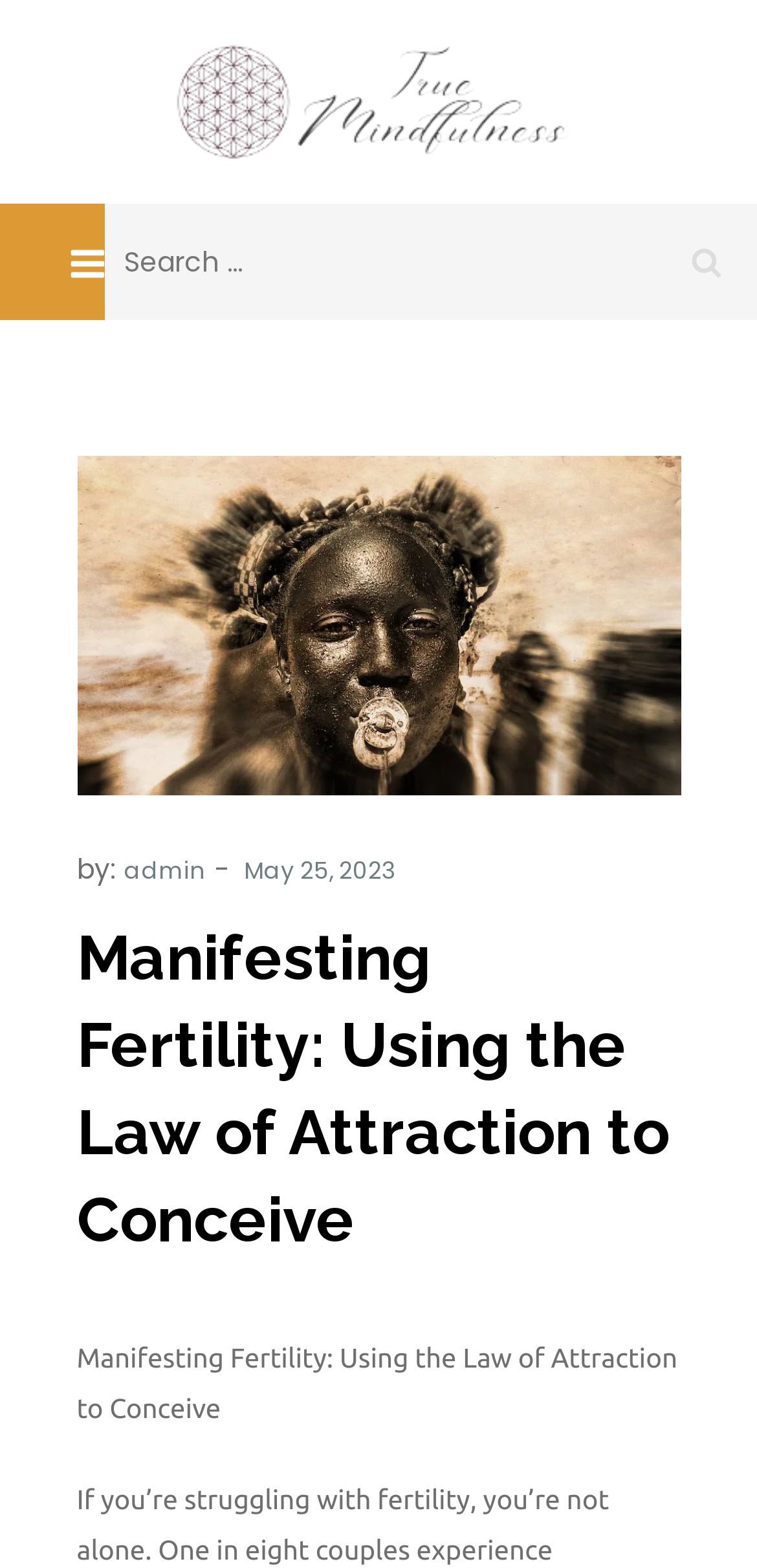Deliver a detailed narrative of the webpage's visual and textual elements.

The webpage is about manifesting fertility using the law of attraction to conceive. At the top left, there is a link to "True Mindfulness" accompanied by an image with the same name. Next to it, on the top right, there is a button to expand the primary menu. Below the button, there is a search bar with a label "Search for:" and a search box. On the right side of the search bar, there is another button with two images, one of which is related to manifestation.

Below the search bar, there is an article with a heading "Manifesting Fertility: Using the Law of Attraction to Conceive" that spans almost the entire width of the page. The article is attributed to an author, "admin", and is dated "May 25, 2023". The content of the article is not explicitly stated, but it likely discusses the topic of manifesting fertility using the law of attraction.